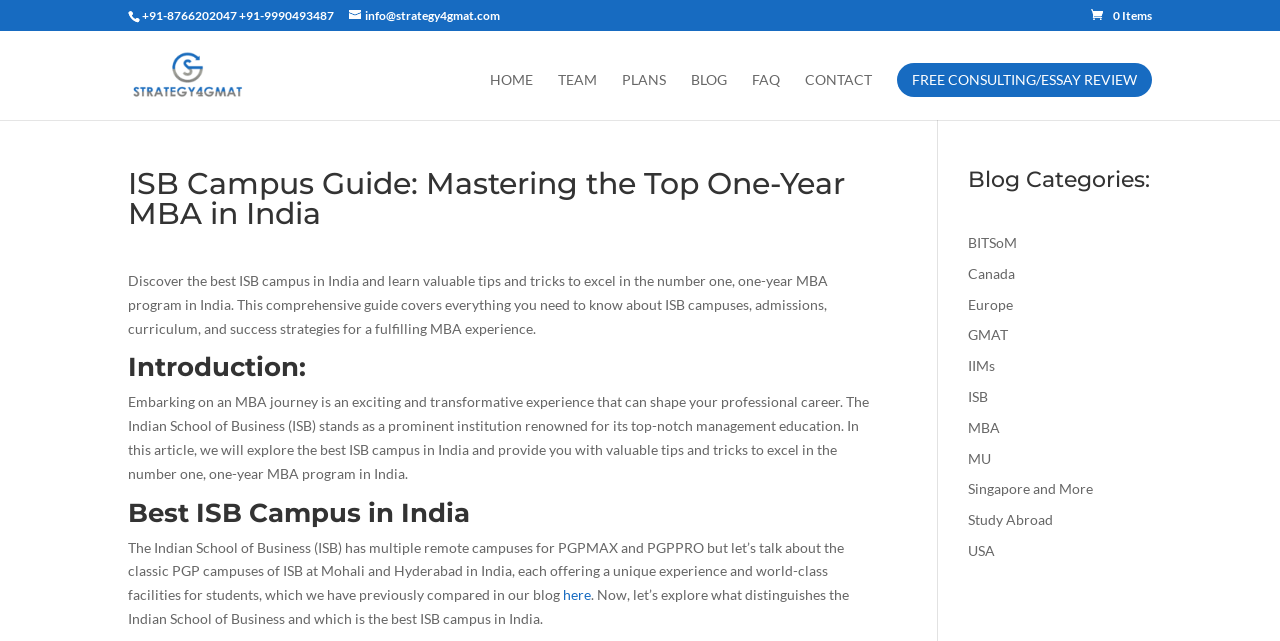Carefully examine the image and provide an in-depth answer to the question: How many links are there in the navigation menu?

The navigation menu is located at the top of the webpage, and it contains links to 'HOME', 'TEAM', 'PLANS', 'BLOG', 'FAQ', and 'CONTACT'. There are 7 links in total.